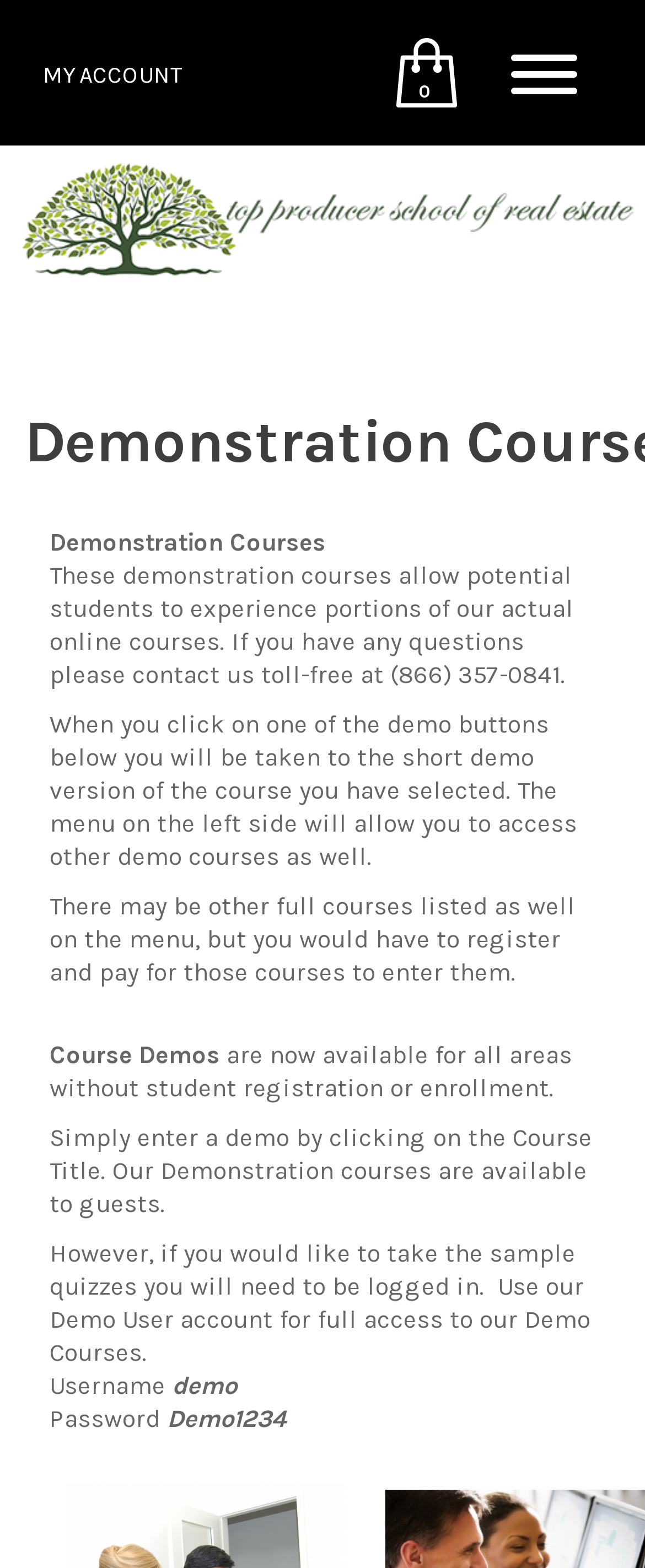Summarize the webpage comprehensively, mentioning all visible components.

The webpage is about Demonstration Courses, with a prominent heading at the top center of the page. Below the heading, there is a paragraph of text that explains the purpose of the demonstration courses, which allow potential students to experience portions of actual online courses. 

To the top left of the page, there is a link to "Top Producer School of Real Estate" with an accompanying image. Above this link, there is a button with the text "0 ITEM(S) - $0.00" and an image to its left. 

At the top right of the page, there is a link to "MY ACCOUNT" and a button with no text. 

The main content of the page is divided into sections, with a heading "Course Demos" in the middle of the page. Below this heading, there are several paragraphs of text that explain how to access the demo courses, including the need to log in to take sample quizzes. 

The webpage also provides a demo user account with a username and password, which are displayed below the explanatory text.